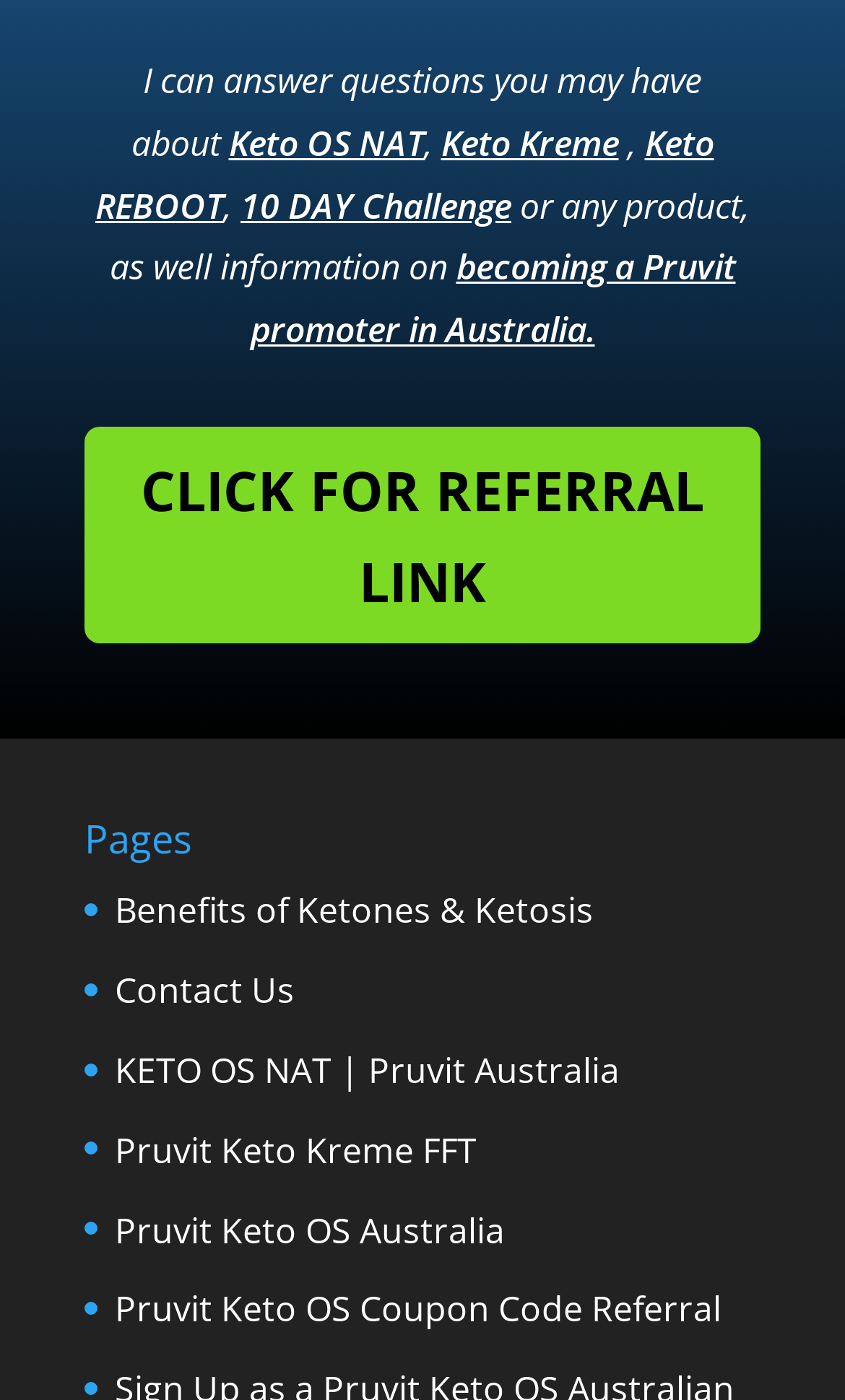Please examine the image and answer the question with a detailed explanation:
What is the purpose of the 10 DAY Challenge?

The webpage mentions a 10 DAY Challenge, but it does not provide explicit information about its purpose. It is likely related to the Keto products mentioned on the webpage, but further context is needed to determine its exact purpose.